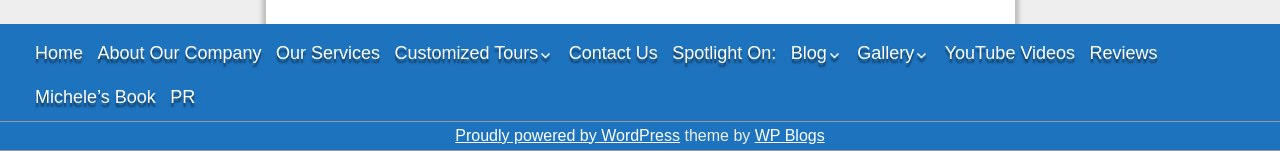Please provide a brief answer to the question using only one word or phrase: 
What is the icon next to the 'Customized Tours' link?

uf431